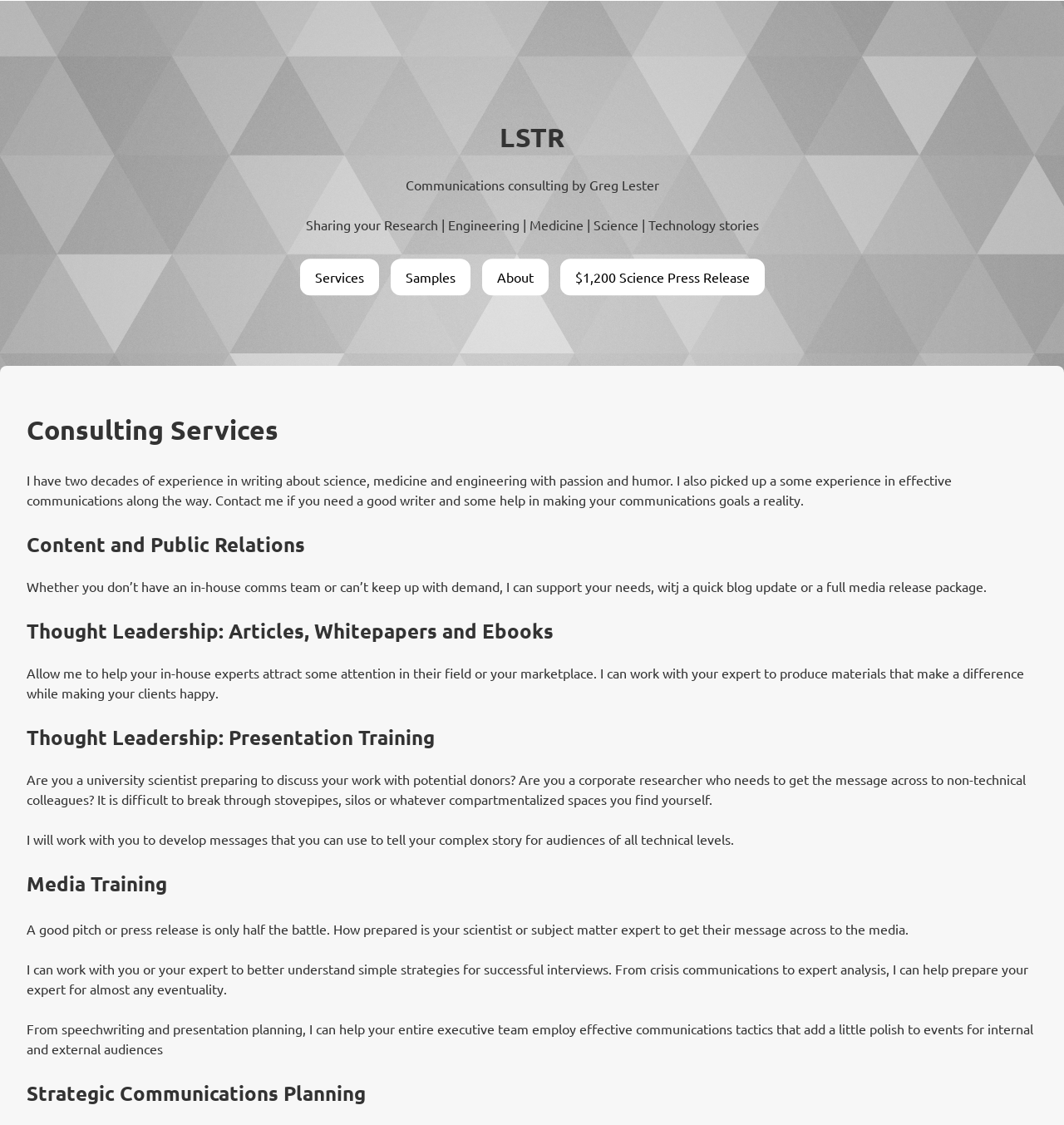Please give a succinct answer to the question in one word or phrase:
What is the name of the consulting service?

LSTR Communications